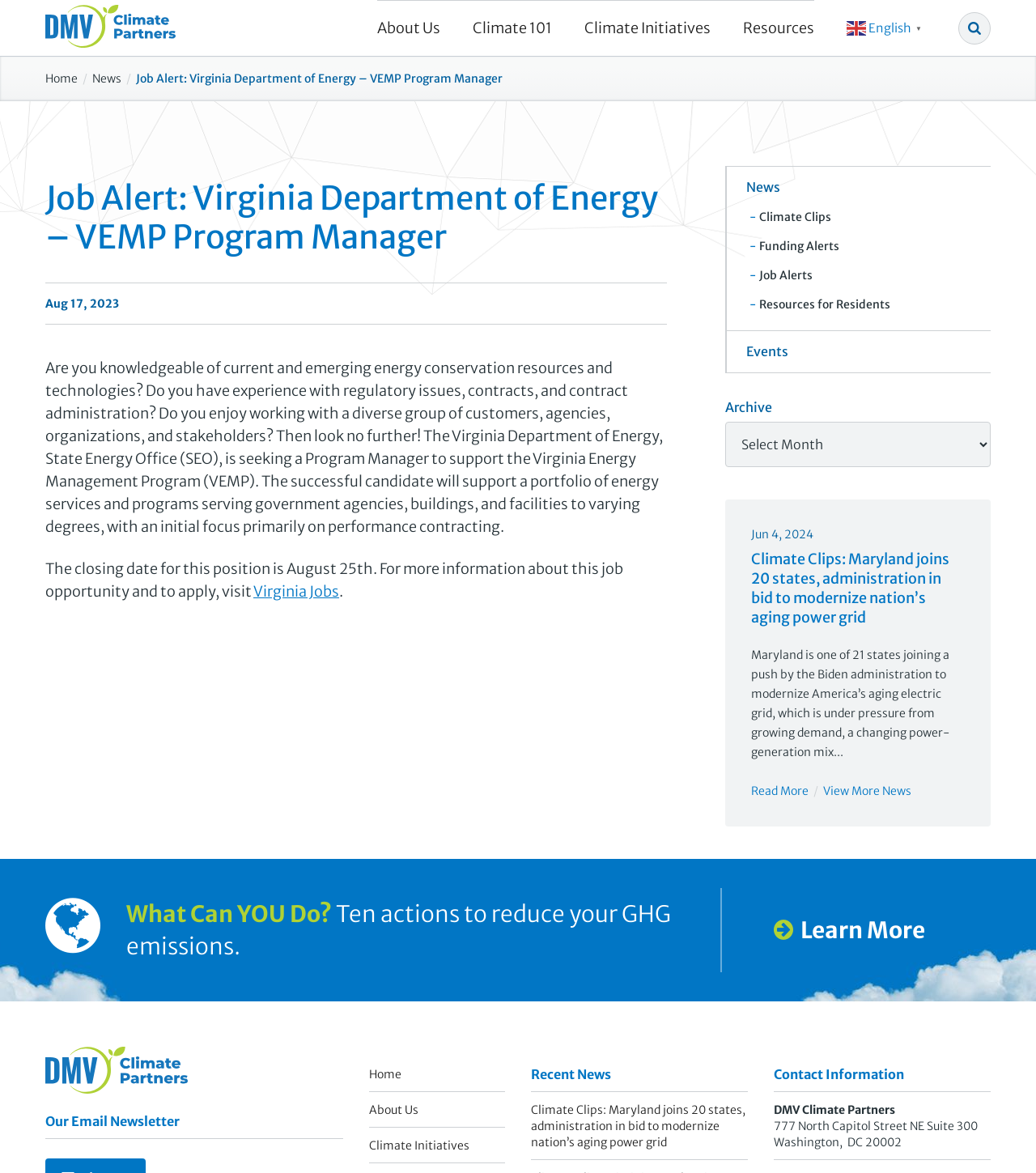Identify the bounding box coordinates of the region that needs to be clicked to carry out this instruction: "Search using the search button". Provide these coordinates as four float numbers ranging from 0 to 1, i.e., [left, top, right, bottom].

[0.925, 0.01, 0.956, 0.038]